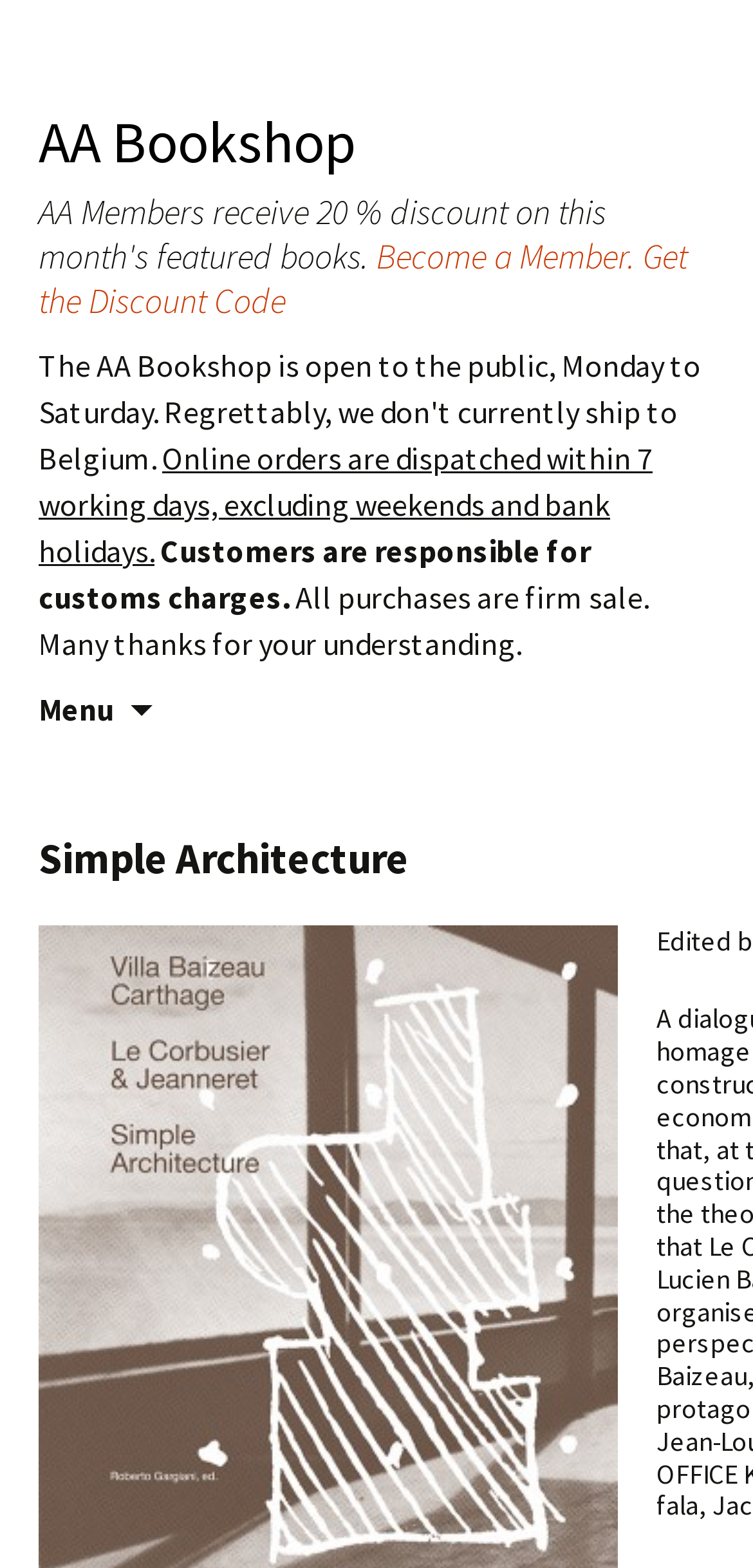What is the discount for AA members?
Based on the screenshot, provide a one-word or short-phrase response.

20% discount